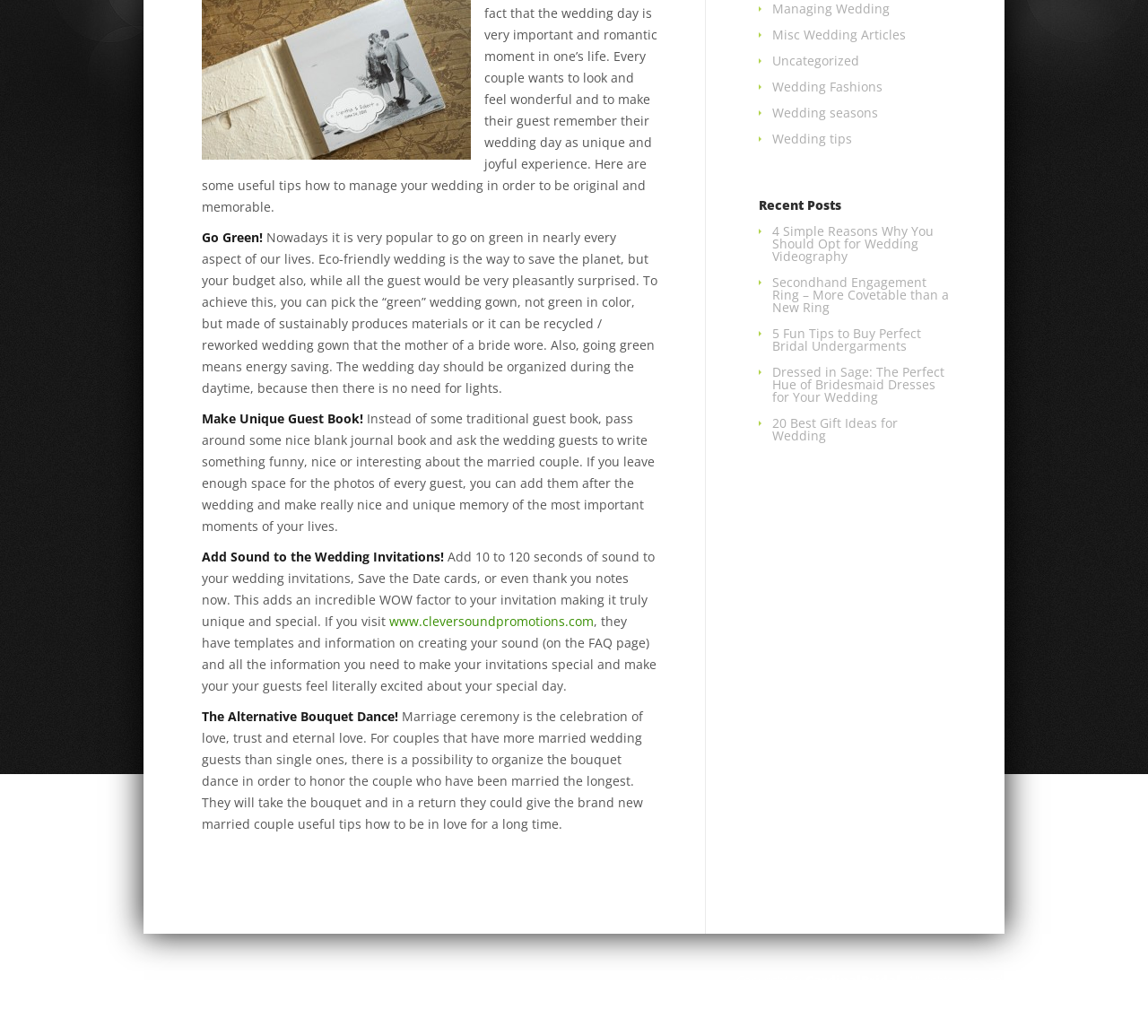Given the following UI element description: "Elektronik Posta Hukuki Şartlar", find the bounding box coordinates in the webpage screenshot.

None